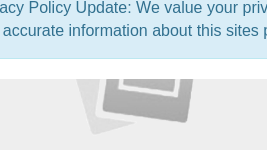Using the information in the image, give a comprehensive answer to the question: 
What is the significance of demographic history?

Demographic history is significant because it helps in understanding health matters, particularly in relation to infectious diseases, which is a crucial aspect of global health and scientific communication.